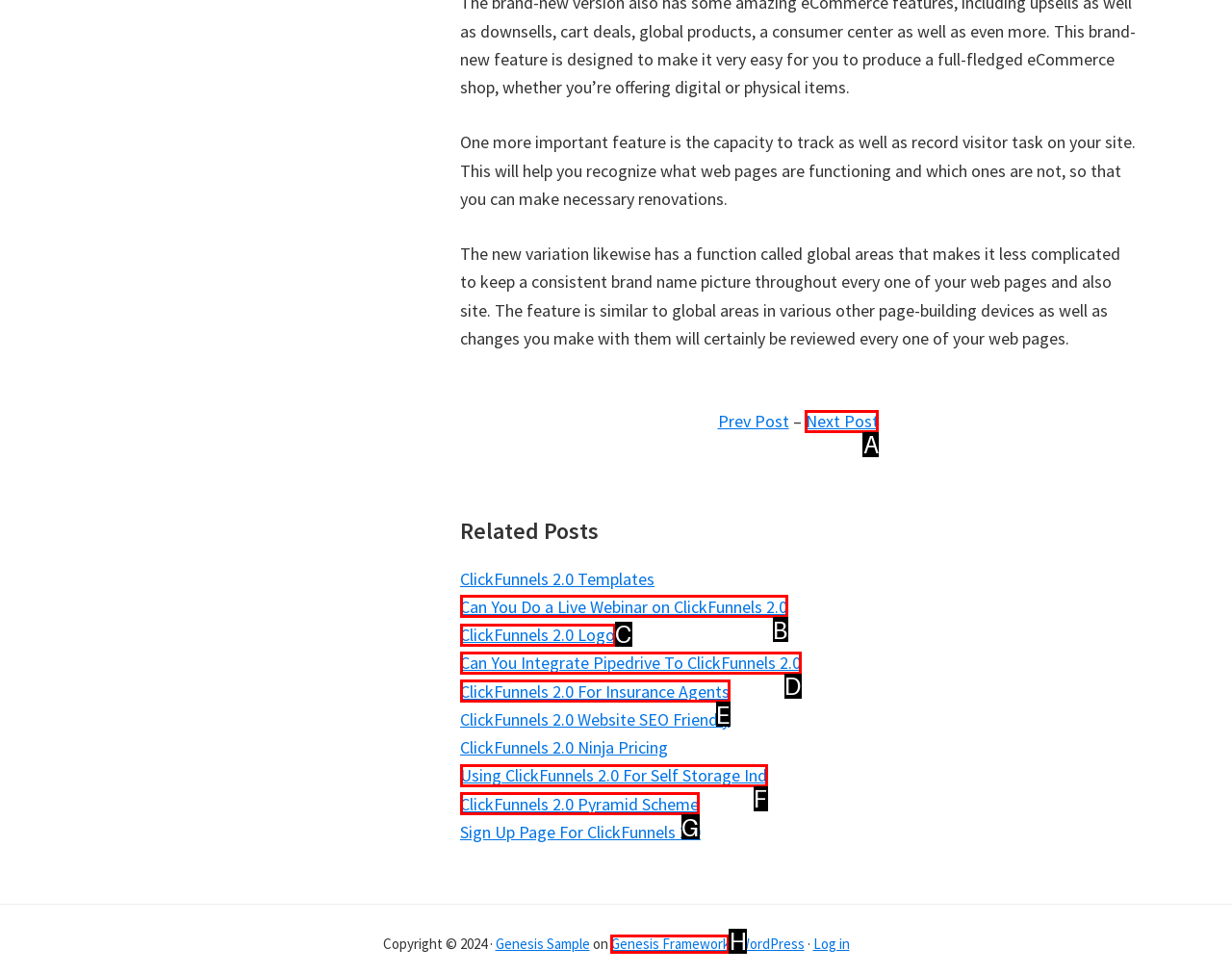Identify the option that corresponds to the description: ClickFunnels 2.0 For Insurance Agents 
Provide the letter of the matching option from the available choices directly.

E